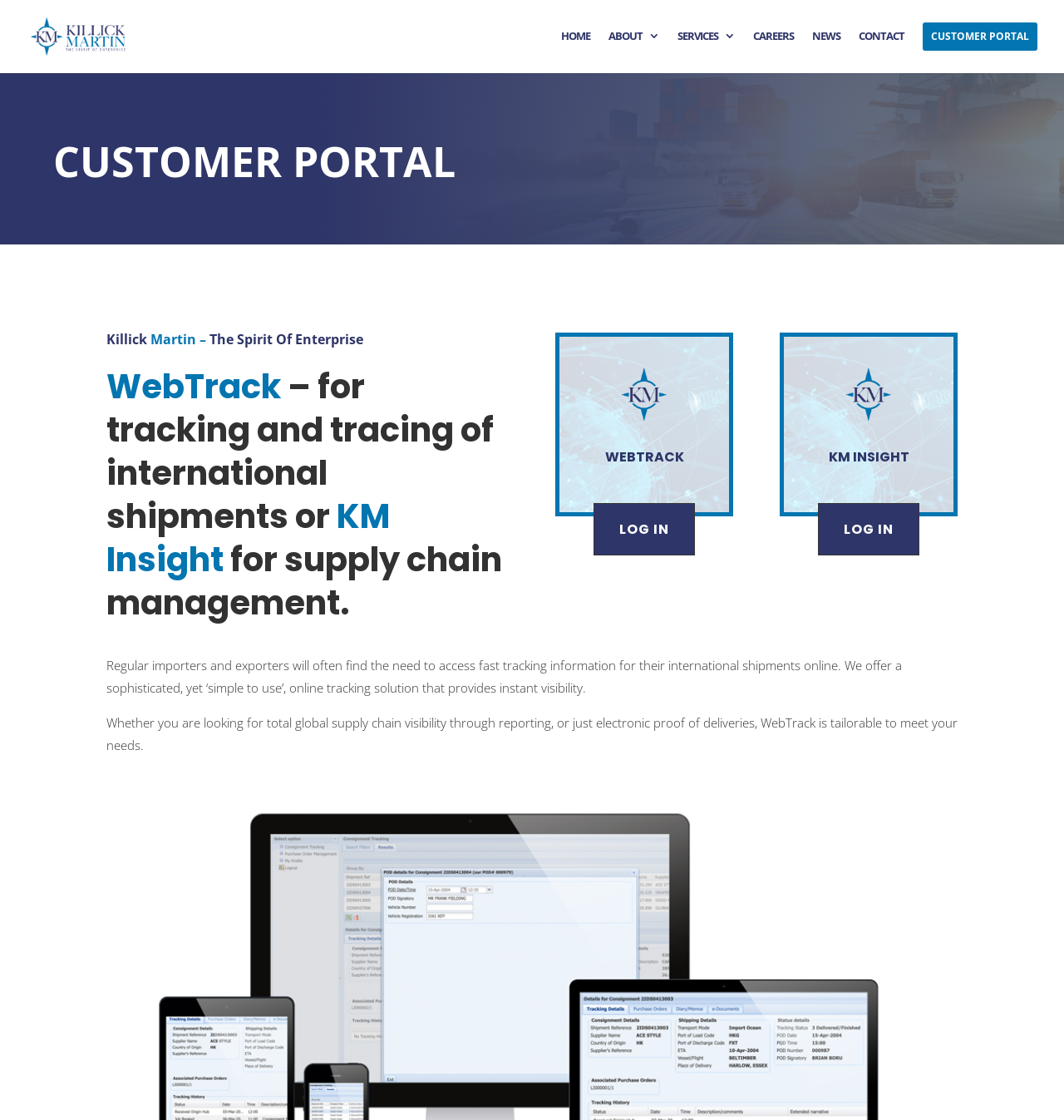Extract the bounding box coordinates for the UI element described by the text: "alt="Killick Martin & Co"". The coordinates should be in the form of [left, top, right, bottom] with values between 0 and 1.

[0.027, 0.024, 0.173, 0.038]